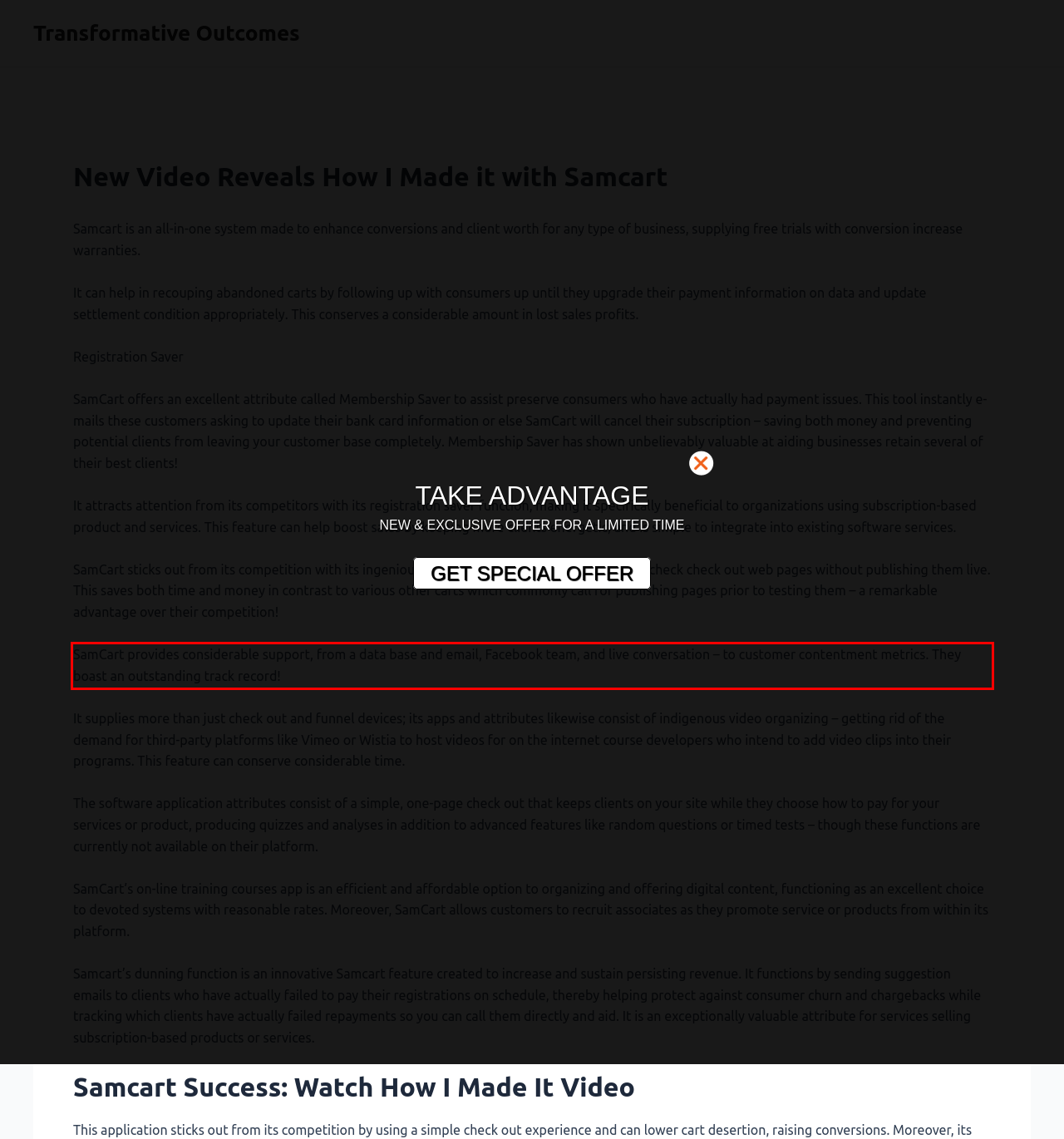In the given screenshot, locate the red bounding box and extract the text content from within it.

SamCart provides considerable support, from a data base and email, Facebook team, and live conversation – to customer contentment metrics. They boast an outstanding track record!